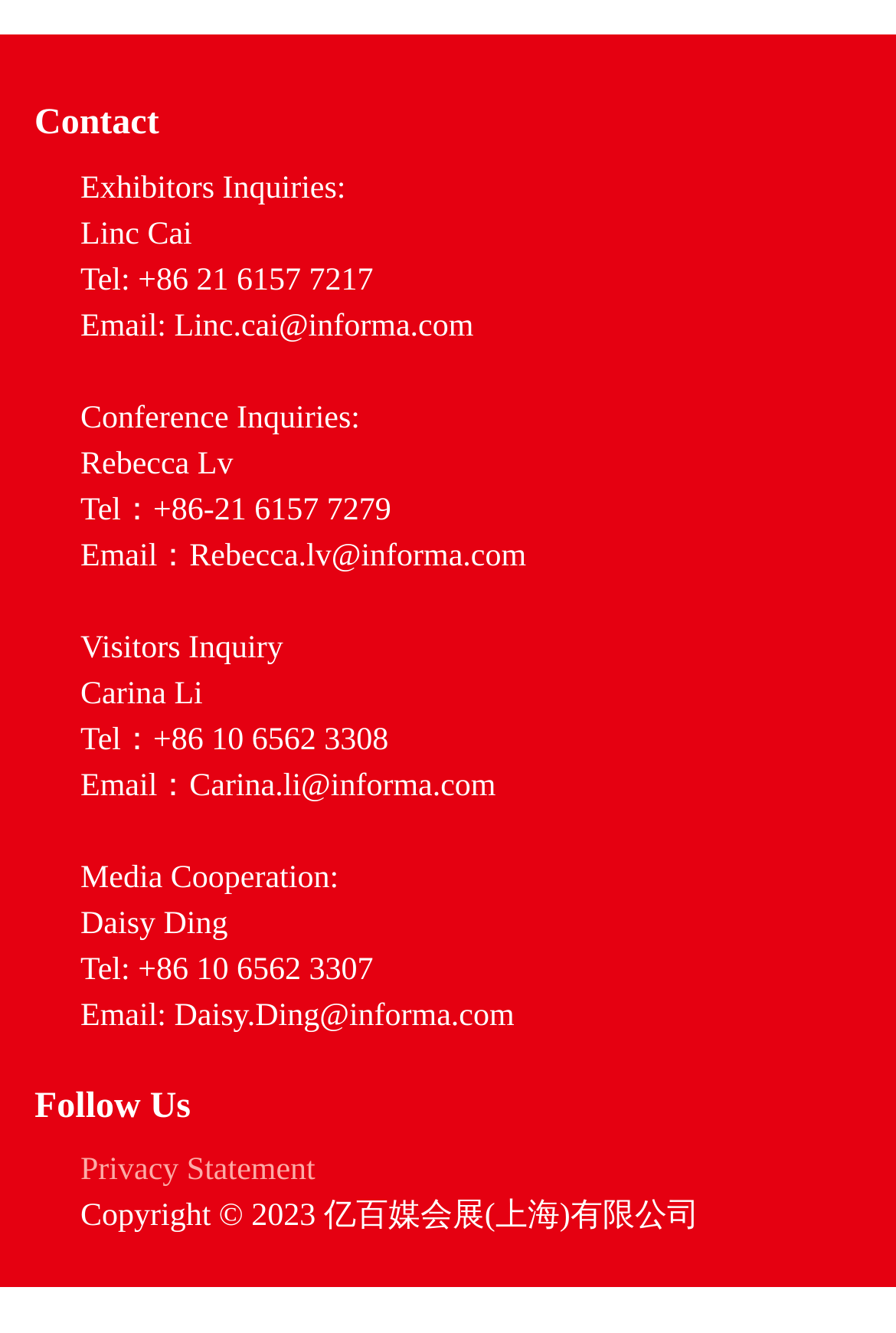What is the heading above the 'Exhibitors Inquiries' section?
Please give a detailed and elaborate explanation in response to the question.

The 'Exhibitors Inquiries' section is located under the 'Contact' heading, which is a top-level heading on the webpage. The 'Contact' heading is a main section that contains various contact information for different purposes.